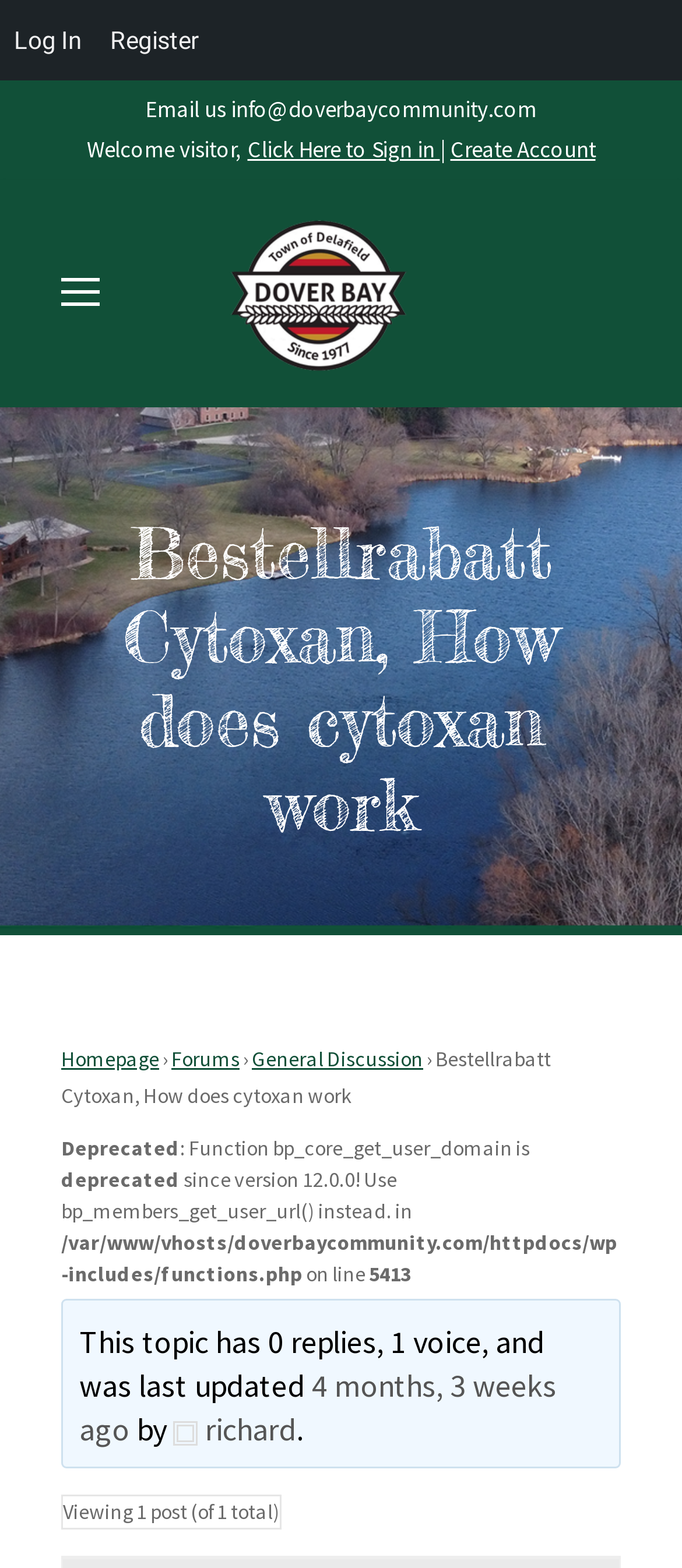Please identify the bounding box coordinates of the region to click in order to complete the task: "Go to homepage". The coordinates must be four float numbers between 0 and 1, specified as [left, top, right, bottom].

[0.09, 0.666, 0.233, 0.683]